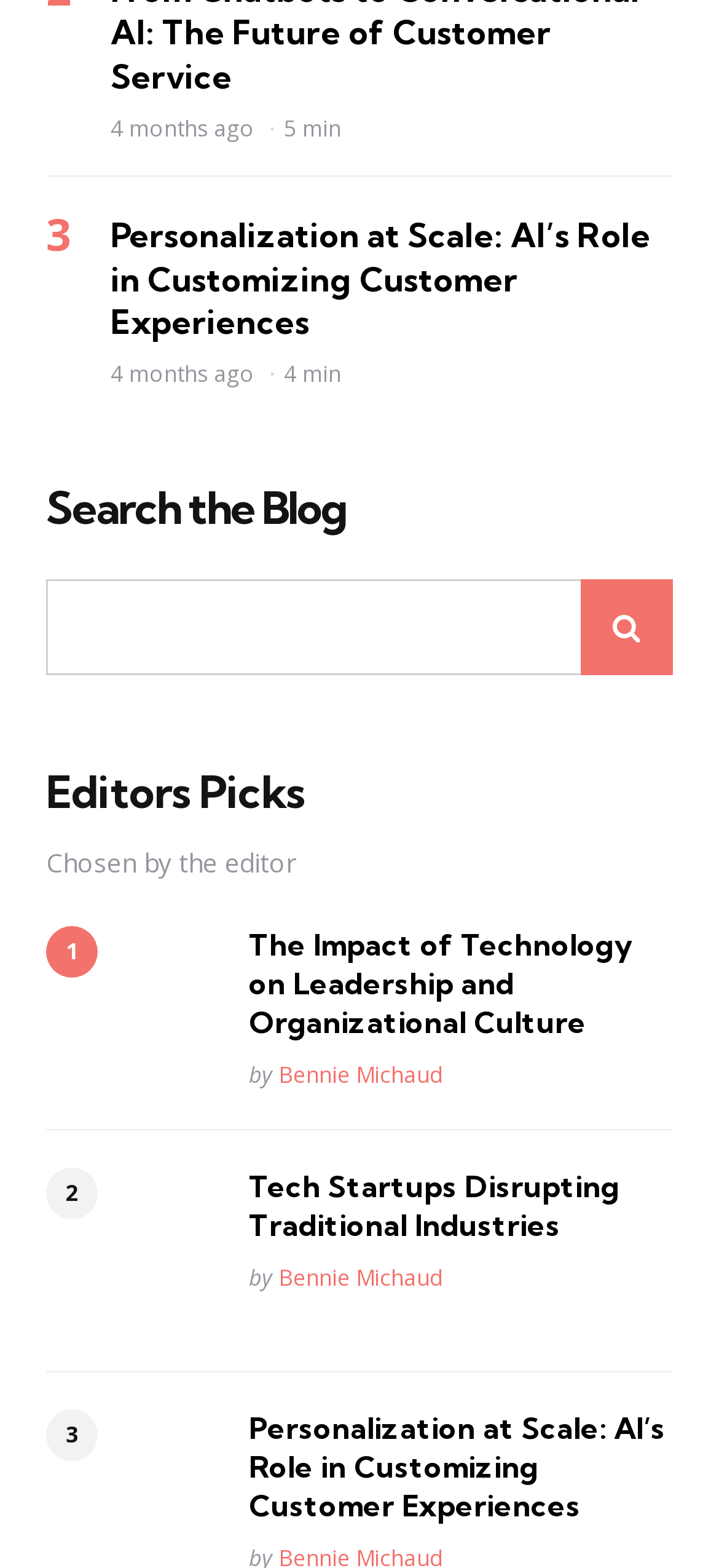Give a one-word or one-phrase response to the question: 
How many articles are under the 'Editors Picks' section?

3